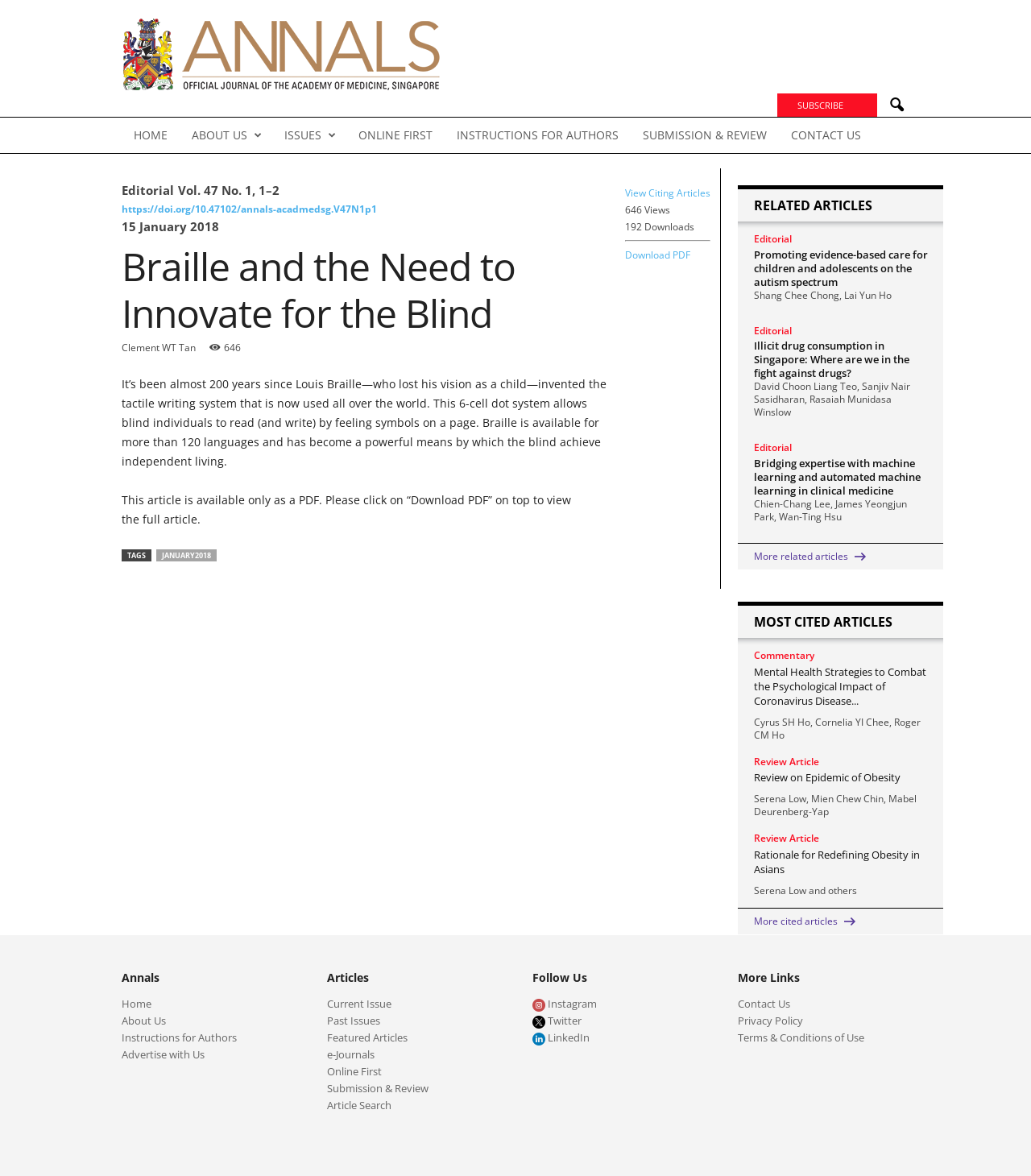Give an in-depth explanation of the webpage layout and content.

The webpage is an article from the Annals Singapore journal, with the title "Braille and the Need to Innovate for the Blind". The article is divided into several sections, including an editorial, main content, and related articles.

At the top of the page, there is a navigation menu with links to "Home", "About Us", "Issues", "Online First", "Instructions for Authors", "Submission & Review", and "Contact Us". Below the menu, there is a table with a link to "SUBSCRIBE" and a button with an icon.

The main content of the article is located in the middle of the page, with a heading that reads "Braille and the Need to Innovate for the Blind" followed by the author's name, "Clement WT Tan". The article text is divided into several paragraphs, with a link to download the full article in PDF format.

To the right of the main content, there are several sections, including "RELATED ARTICLES", "MOST CITED ARTICLES", and "VIEW CITING ARTICLES". Each section contains a list of article titles with links to the full articles, along with the authors' names and a brief description.

At the bottom of the page, there are two complementary sections, one with links to "Home", "About Us", "Instructions for Authors", and "Advertise with Us", and another with links to "Current Issue", "Past Issues", "Featured Articles", "e-Journals", and "Online First".

Throughout the page, there are several images, including icons and separators, which are used to enhance the visual appeal and organization of the content.